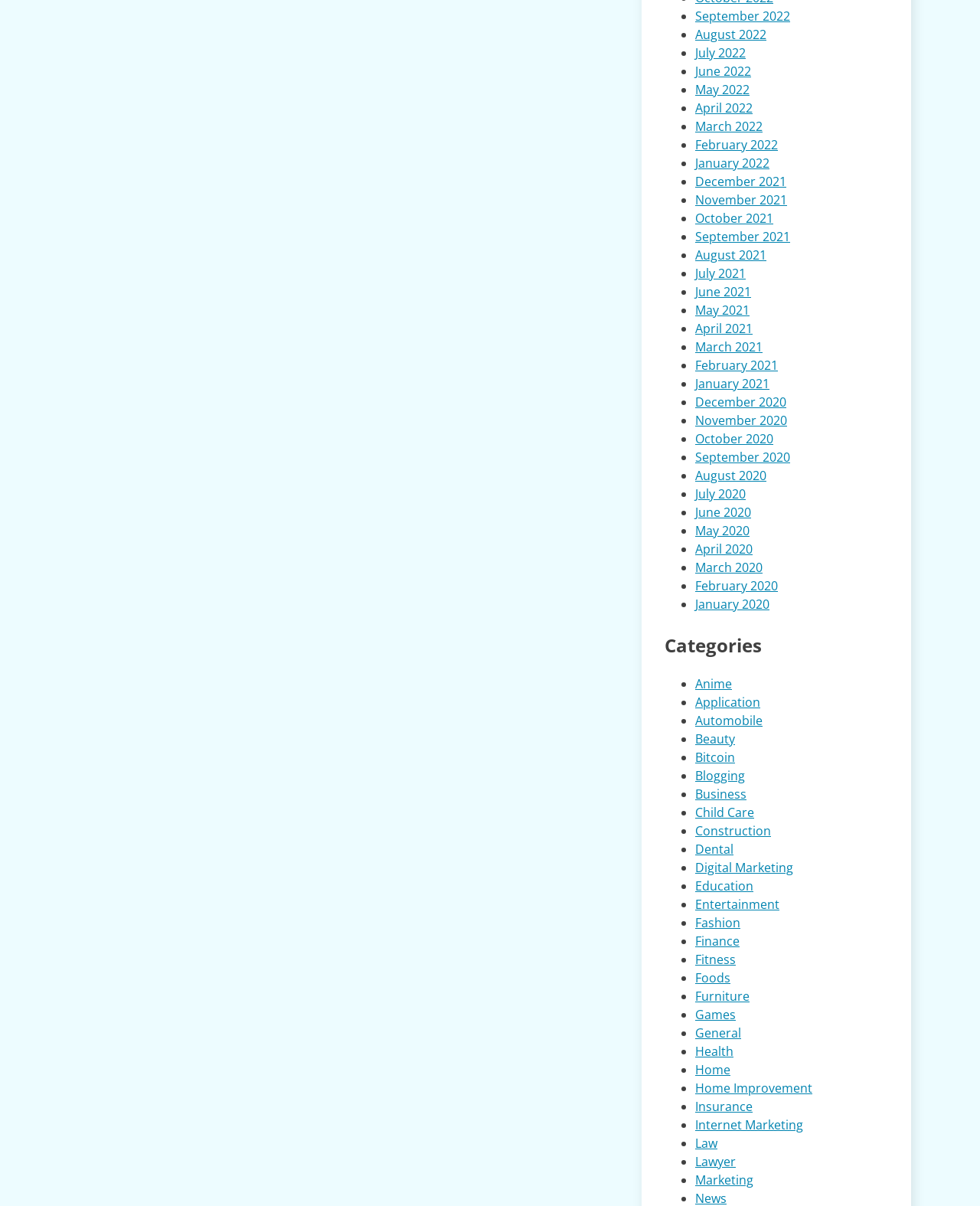Answer the question using only a single word or phrase: 
How many links are there on this webpage that point to a specific month and year?

36